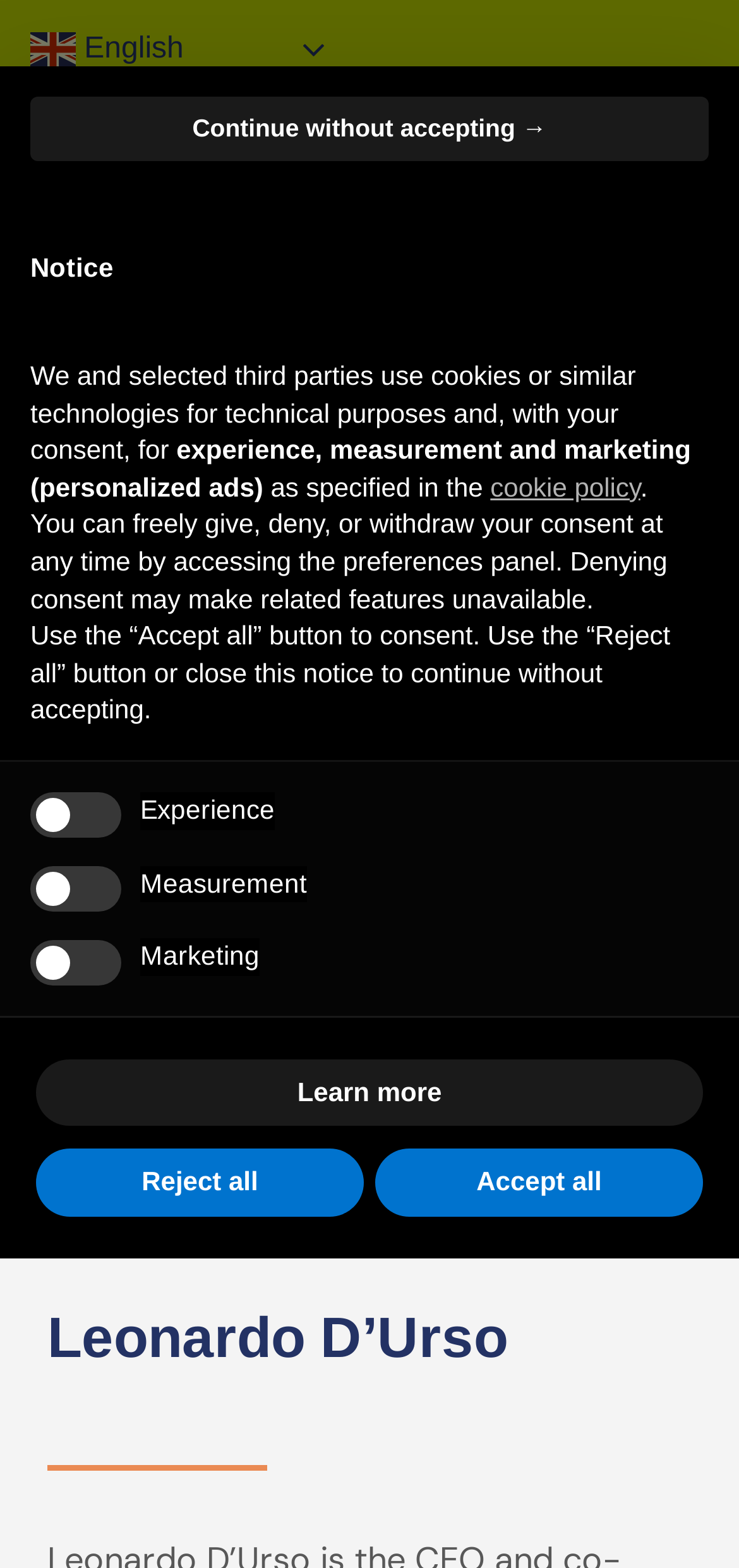Locate the bounding box coordinates of the area to click to fulfill this instruction: "Toggle the Menu". The bounding box should be presented as four float numbers between 0 and 1, in the order [left, top, right, bottom].

[0.855, 0.086, 0.94, 0.126]